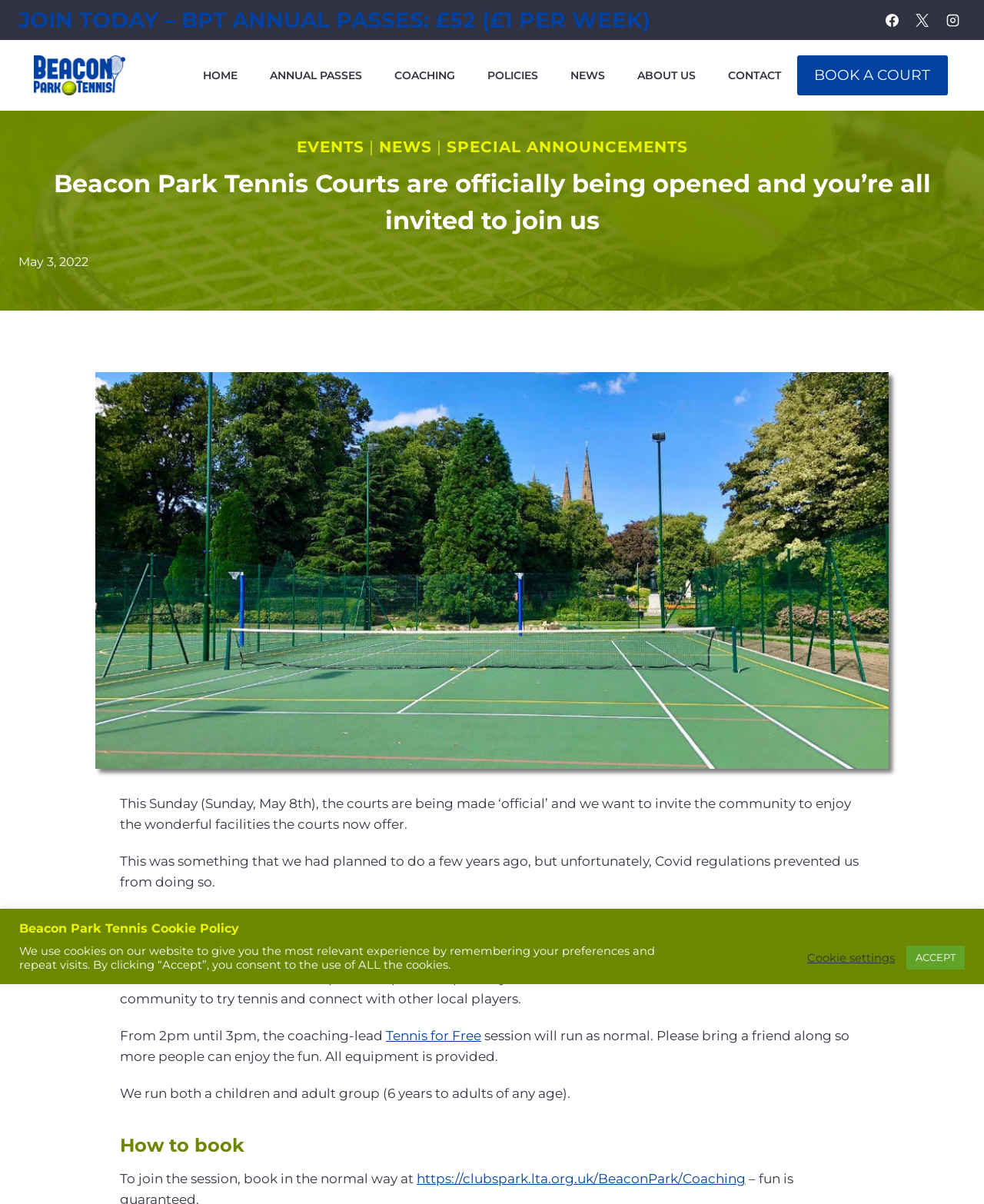What is the price of the BPT annual pass?
Answer the question in as much detail as possible.

The price of the BPT annual pass can be found in the heading 'JOIN TODAY – BPT ANNUAL PASSES: £52 (£1 PER WEEK)' which is located at the top of the webpage.